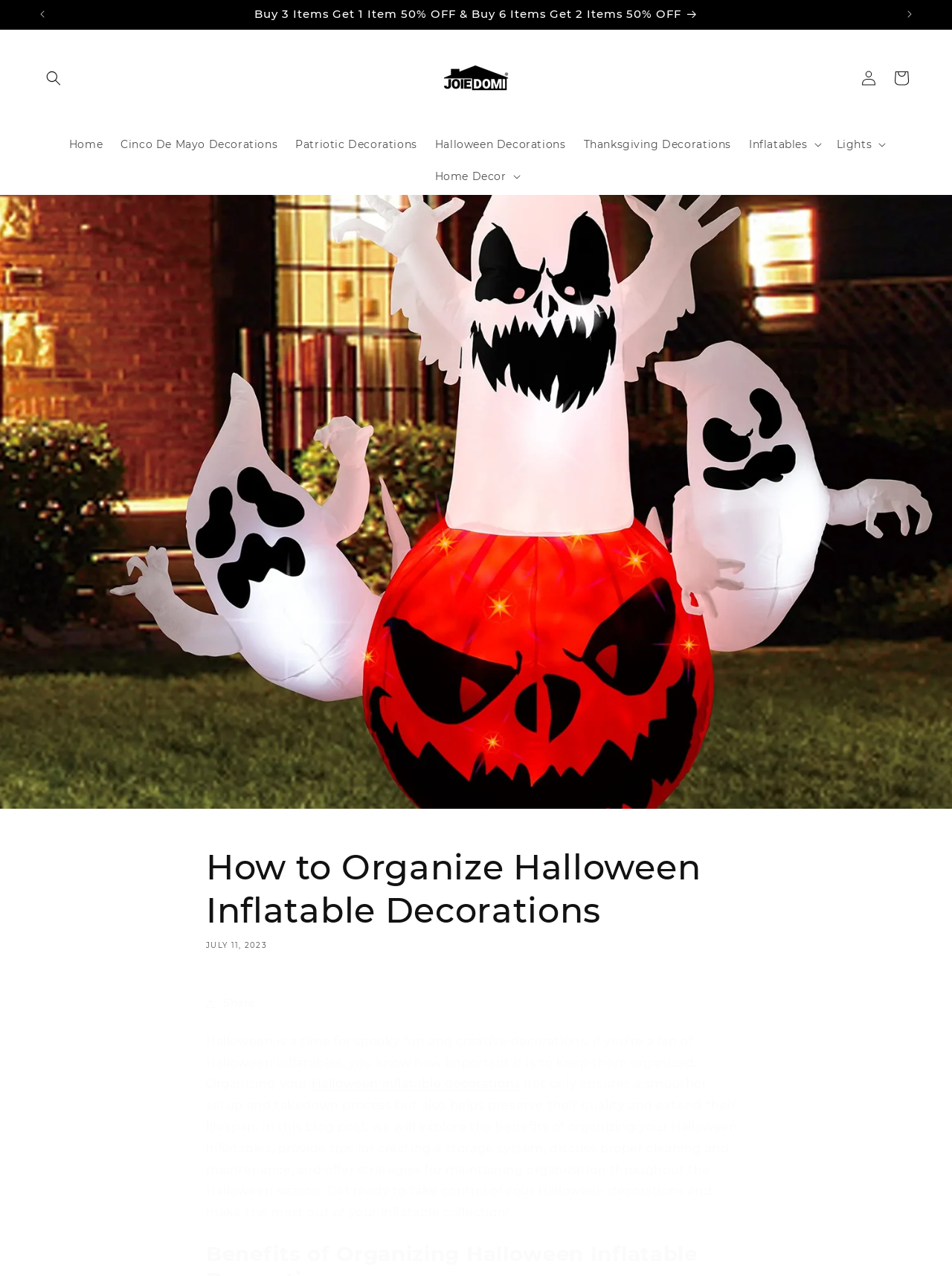What is the purpose of organizing Halloween inflatables?
Give a detailed and exhaustive answer to the question.

According to the blog post, organizing Halloween inflatables not only ensures a smoother setup and takedown process but also helps preserve their quality and extend their lifespan.